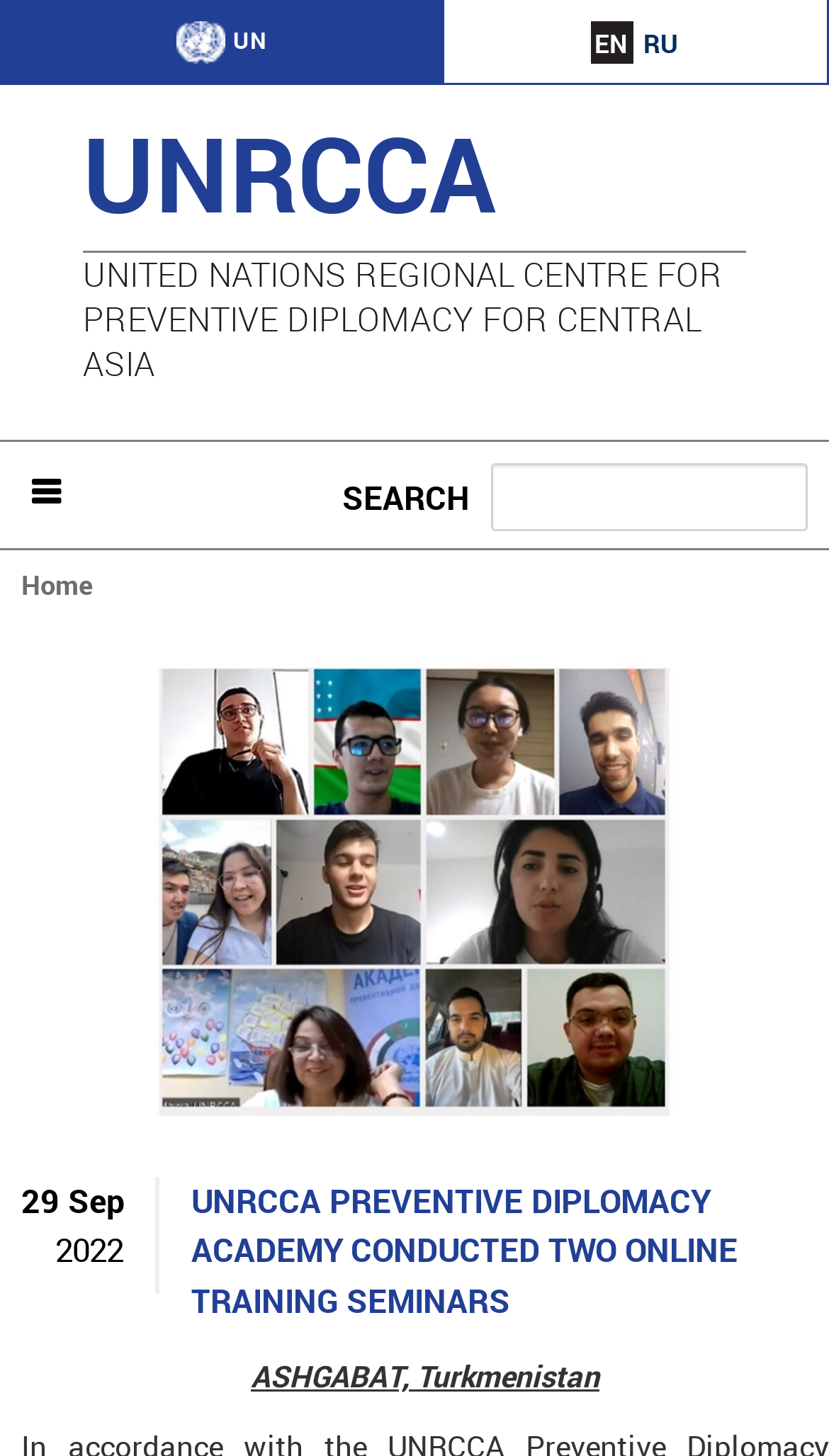What is the name of the organization?
Based on the screenshot, provide a one-word or short-phrase response.

UNRCCA